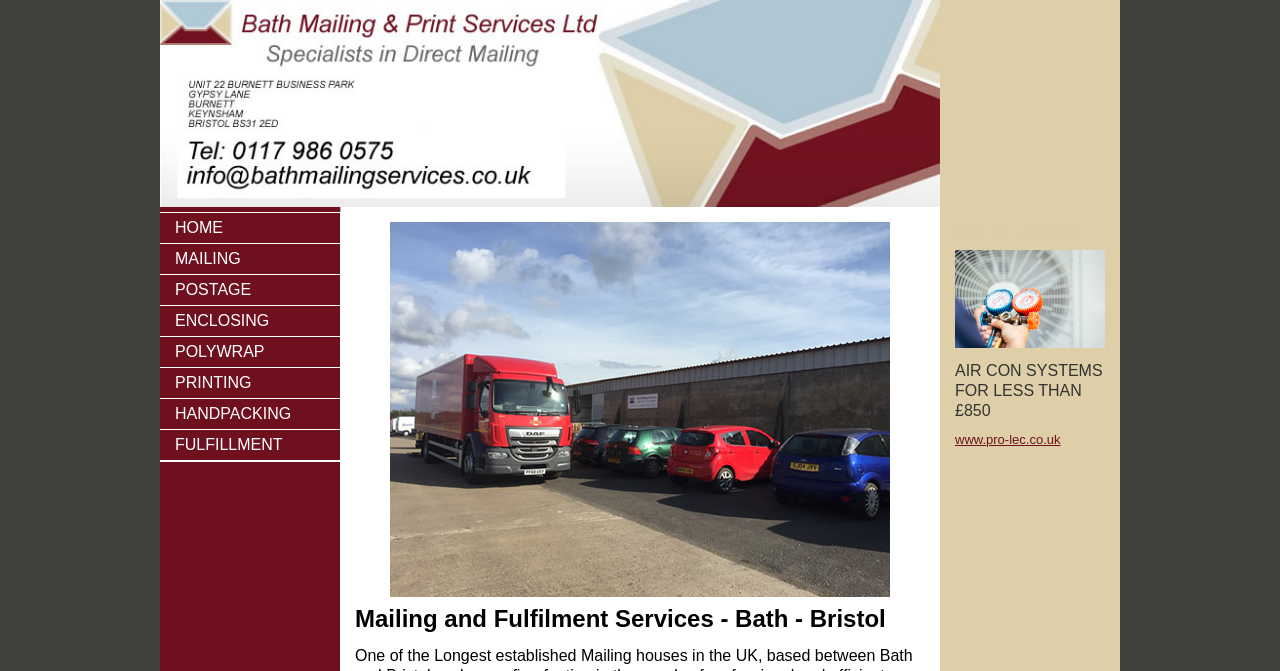From the webpage screenshot, identify the region described by POLYWRAP. Provide the bounding box coordinates as (top-left x, top-left y, bottom-right x, bottom-right y), with each value being a floating point number between 0 and 1.

[0.125, 0.502, 0.266, 0.546]